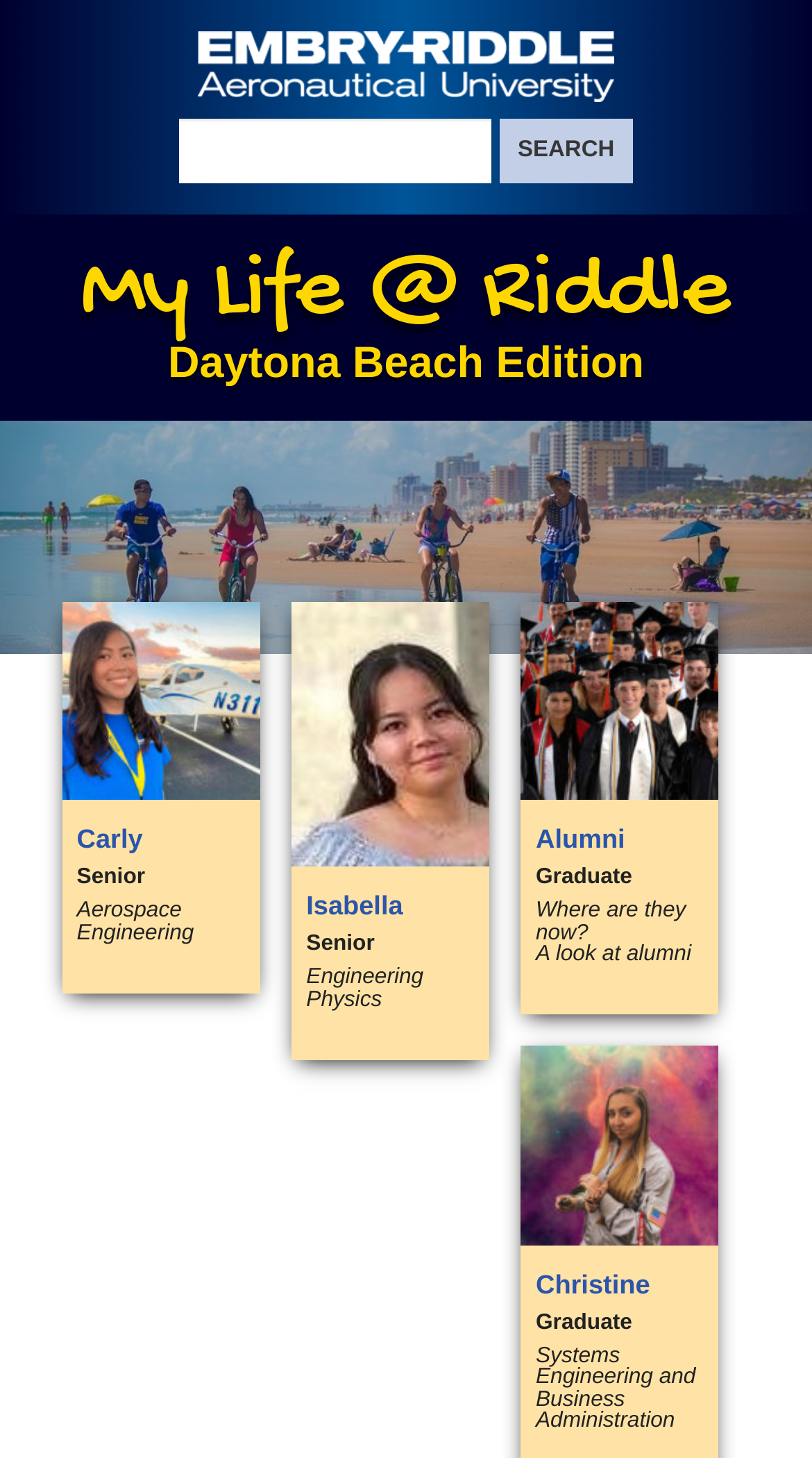Identify the bounding box coordinates of the area you need to click to perform the following instruction: "View Carly's blog".

[0.076, 0.413, 0.32, 0.681]